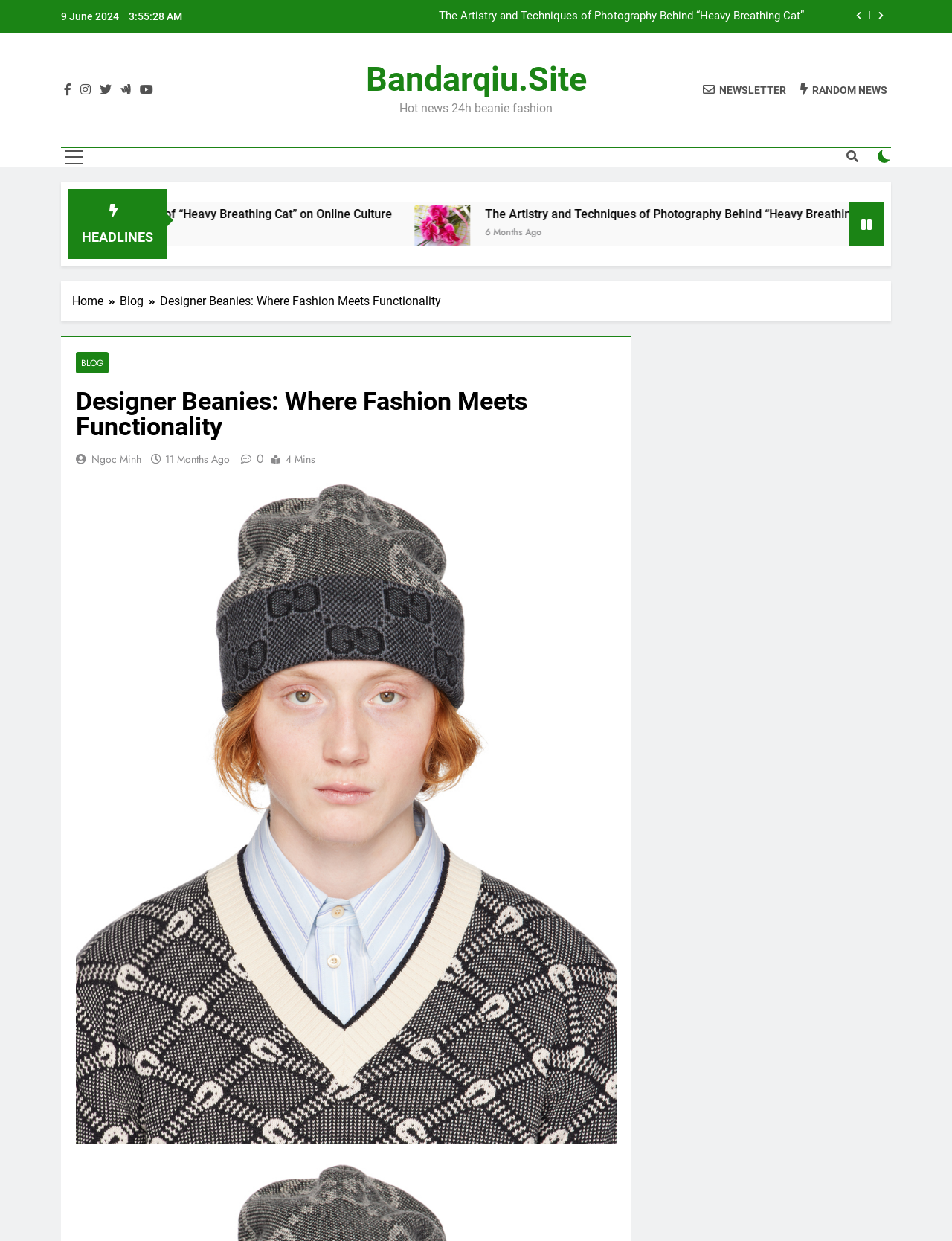Please specify the bounding box coordinates of the clickable region necessary for completing the following instruction: "Read the article about 'The Impact of “Heavy Breathing Cat” on Online Culture'". The coordinates must consist of four float numbers between 0 and 1, i.e., [left, top, right, bottom].

[0.022, 0.167, 0.328, 0.178]